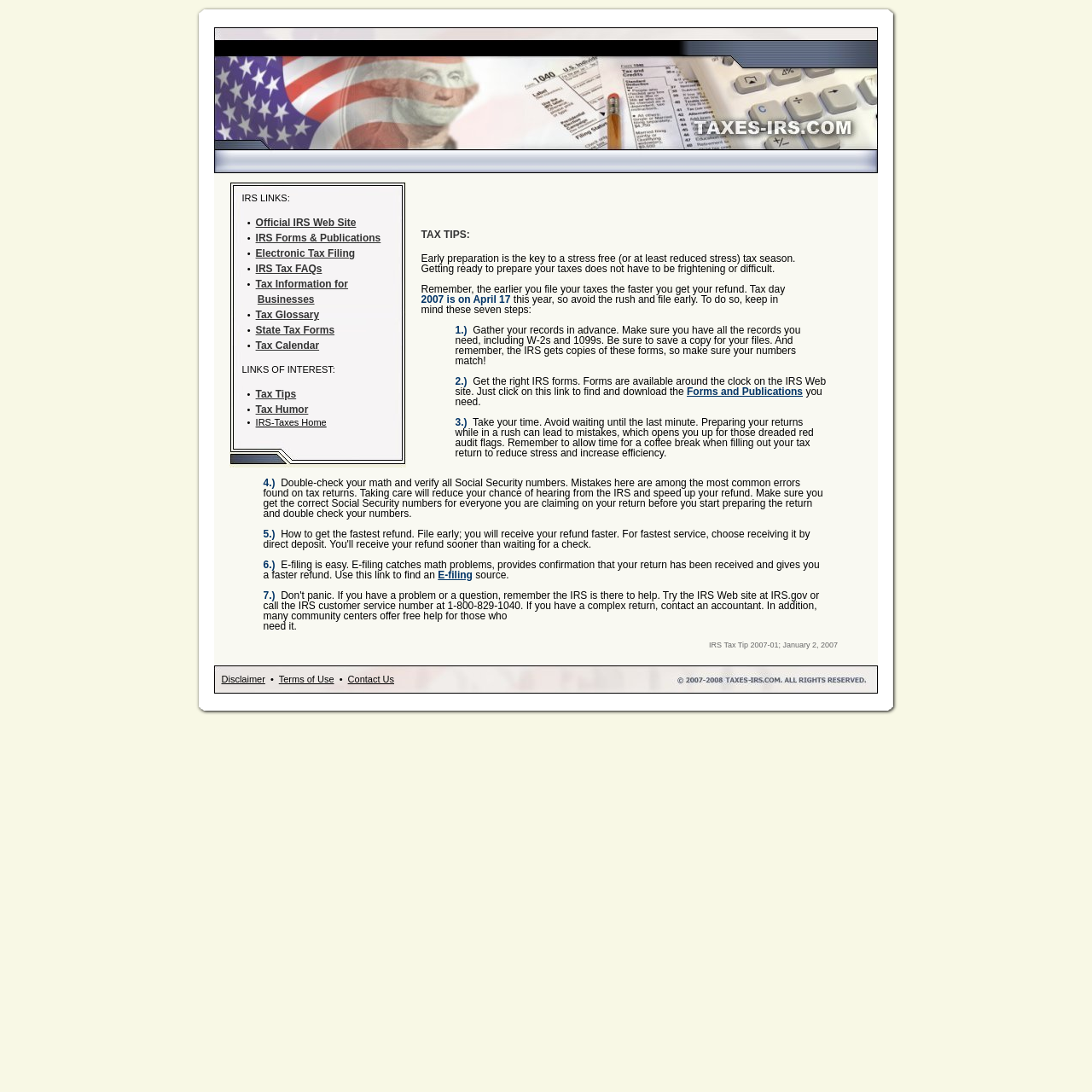What are the IRS links provided on this webpage?
Can you provide a detailed and comprehensive answer to the question?

By examining the webpage, I found a section labeled 'IRS LINKS' which provides various links related to the IRS, including 'Official IRS Web Site', 'IRS Forms & Publications', 'Electronic Tax Filing', and more.